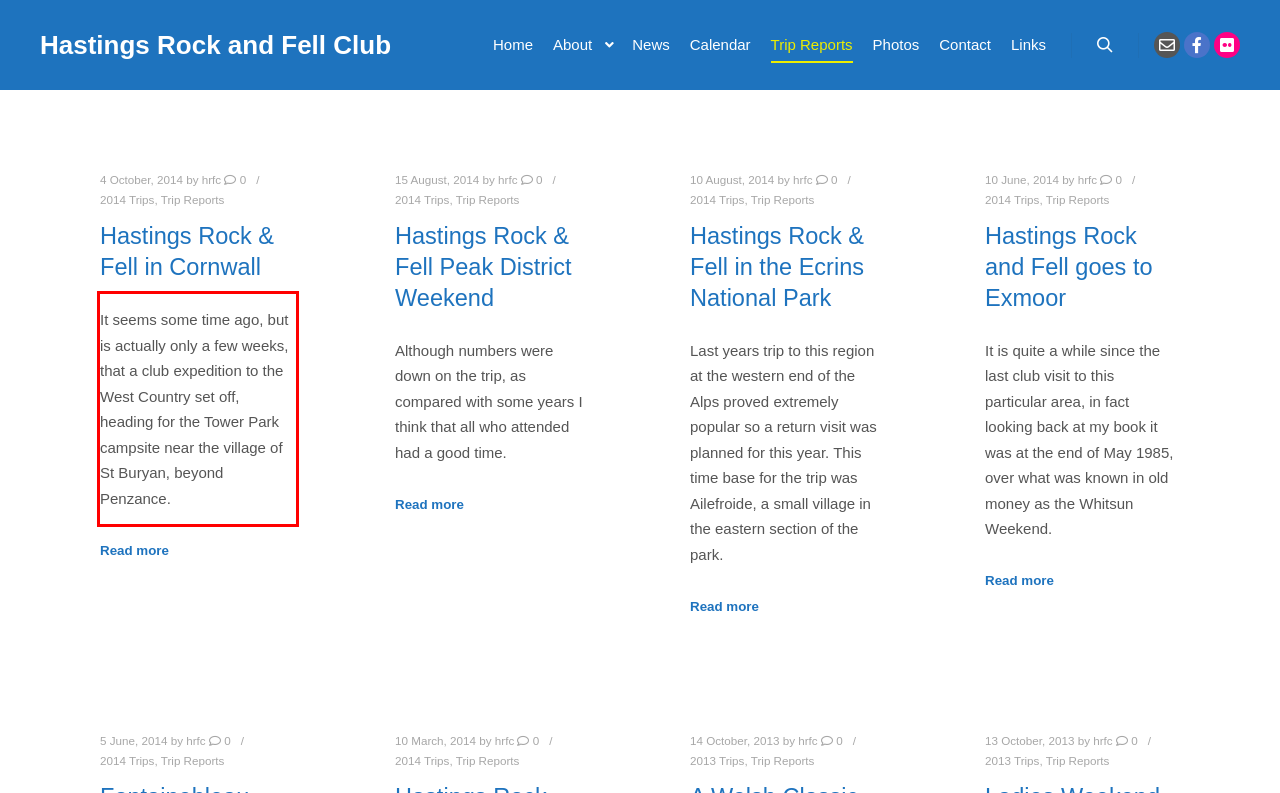Analyze the screenshot of the webpage that features a red bounding box and recognize the text content enclosed within this red bounding box.

It seems some time ago, but is actually only a few weeks, that a club expedition to the West Country set off, heading for the Tower Park campsite near the village of St Buryan, beyond Penzance.